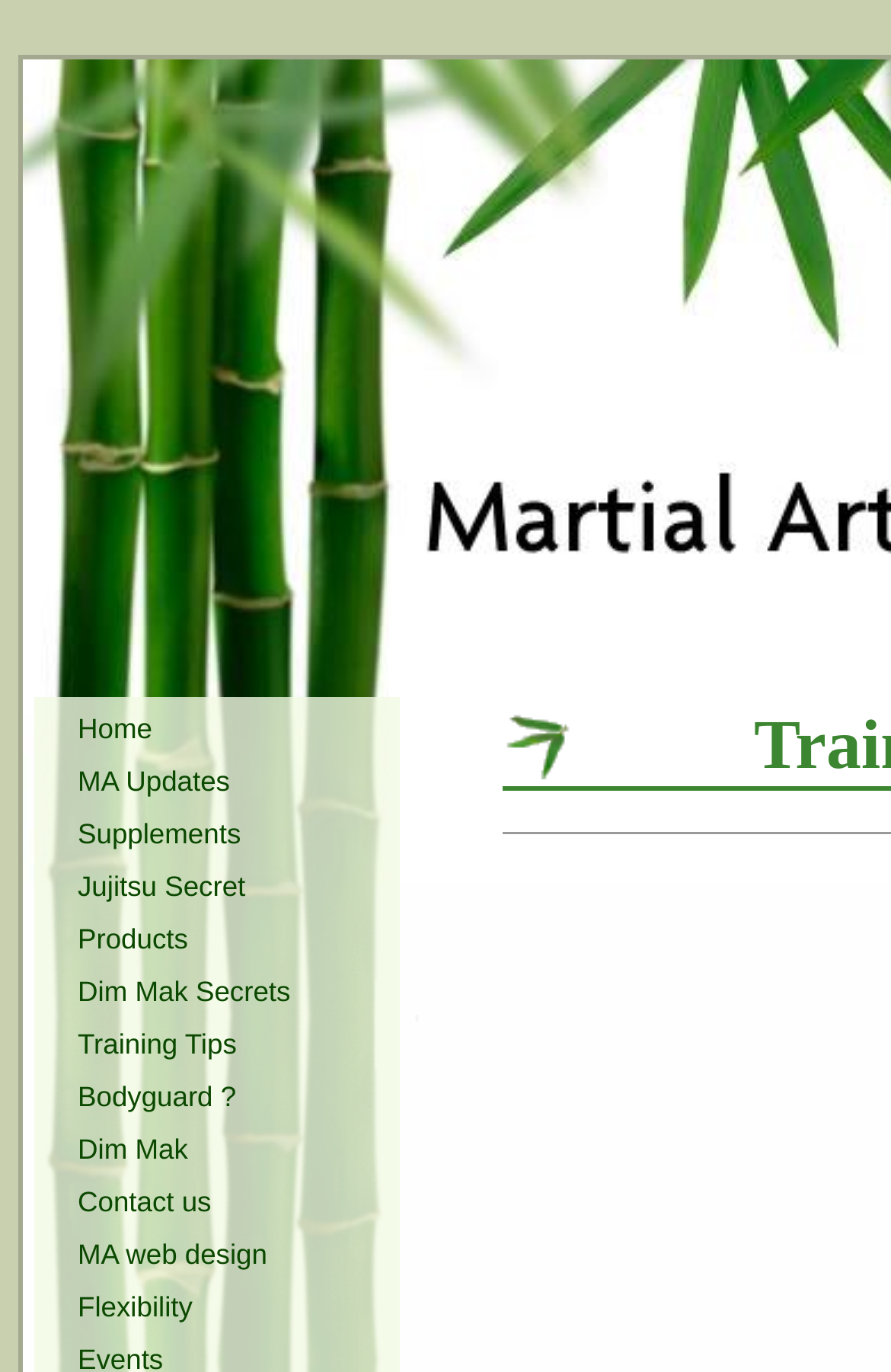What is the general topic of the webpage?
Based on the image, please offer an in-depth response to the question.

By examining the link texts and the root element's text 'Training with the Dragon - Bruce Lee', I inferred that the general topic of the webpage is related to martial arts, specifically Bruce Lee and his training methods.